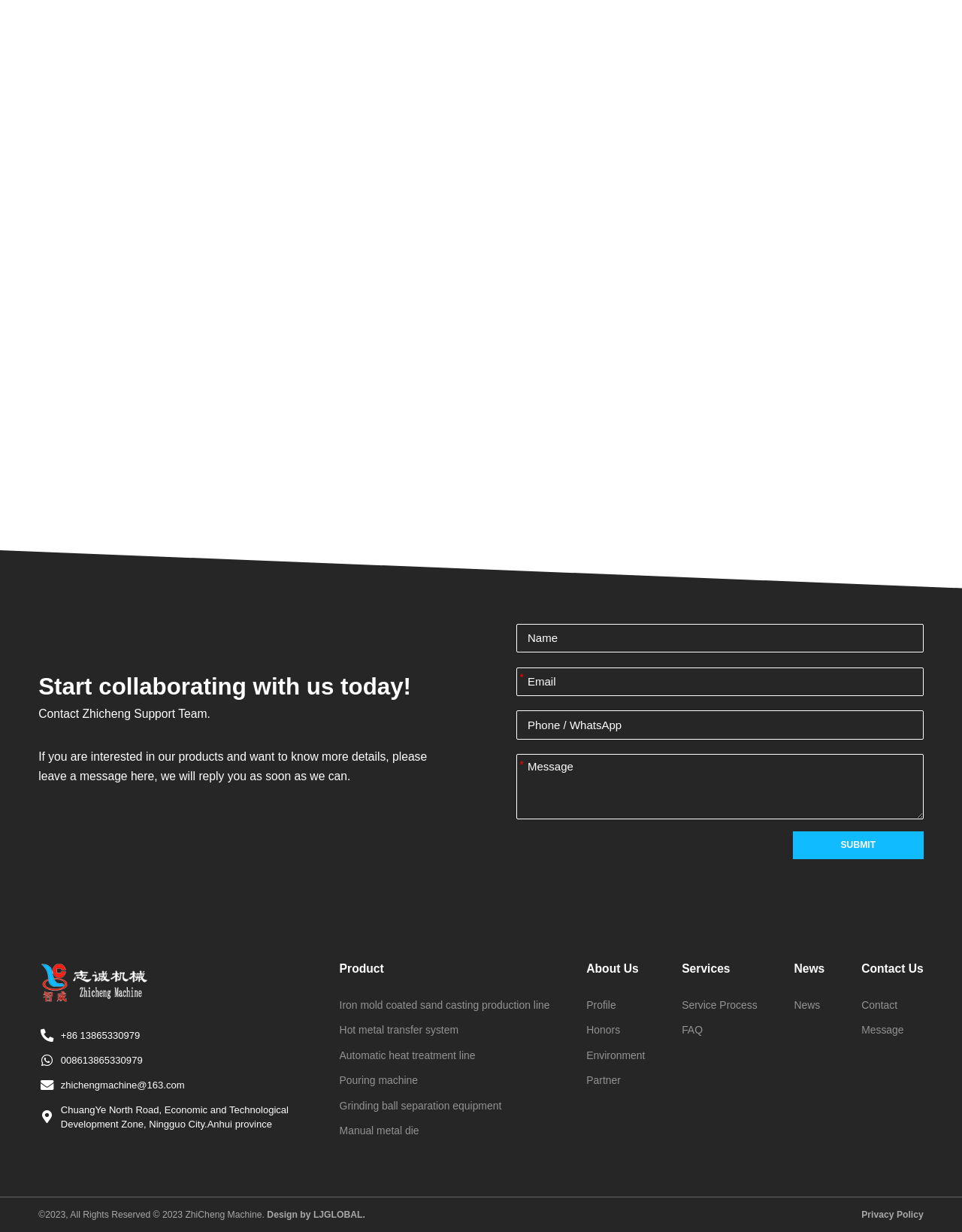Can you give a comprehensive explanation to the question given the content of the image?
How can users contact Zhicheng Machine?

The webpage provides multiple contact methods, including a phone number (+86 13865330979), a WhatsApp number (008613865330979), and an email address (zhichengmachine@163.com). These contact methods are listed at the bottom of the webpage.